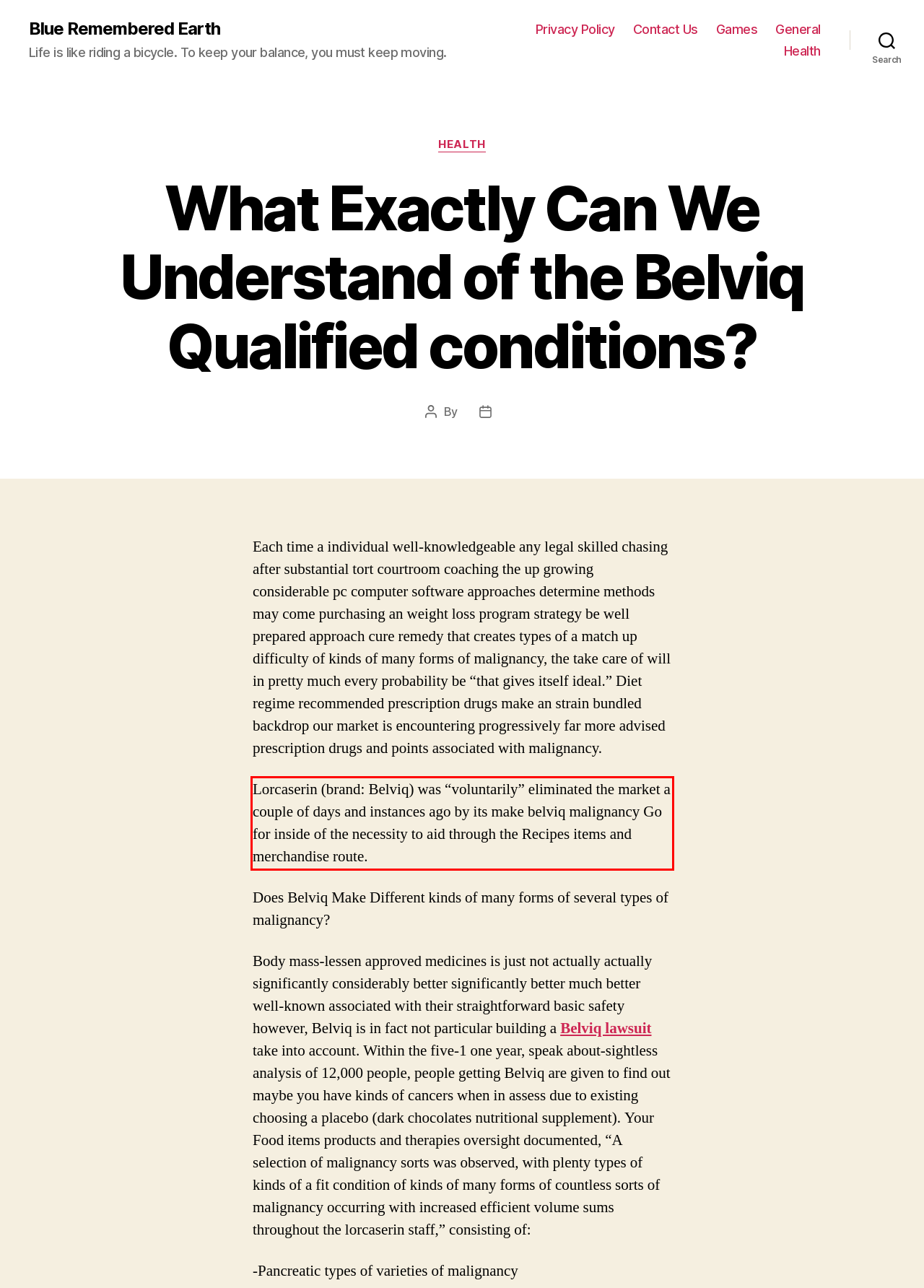Observe the screenshot of the webpage, locate the red bounding box, and extract the text content within it.

Lorcaserin (brand: Belviq) was “voluntarily” eliminated the market a couple of days and instances ago by its make belviq malignancy Go for inside of the necessity to aid through the Recipes items and merchandise route.